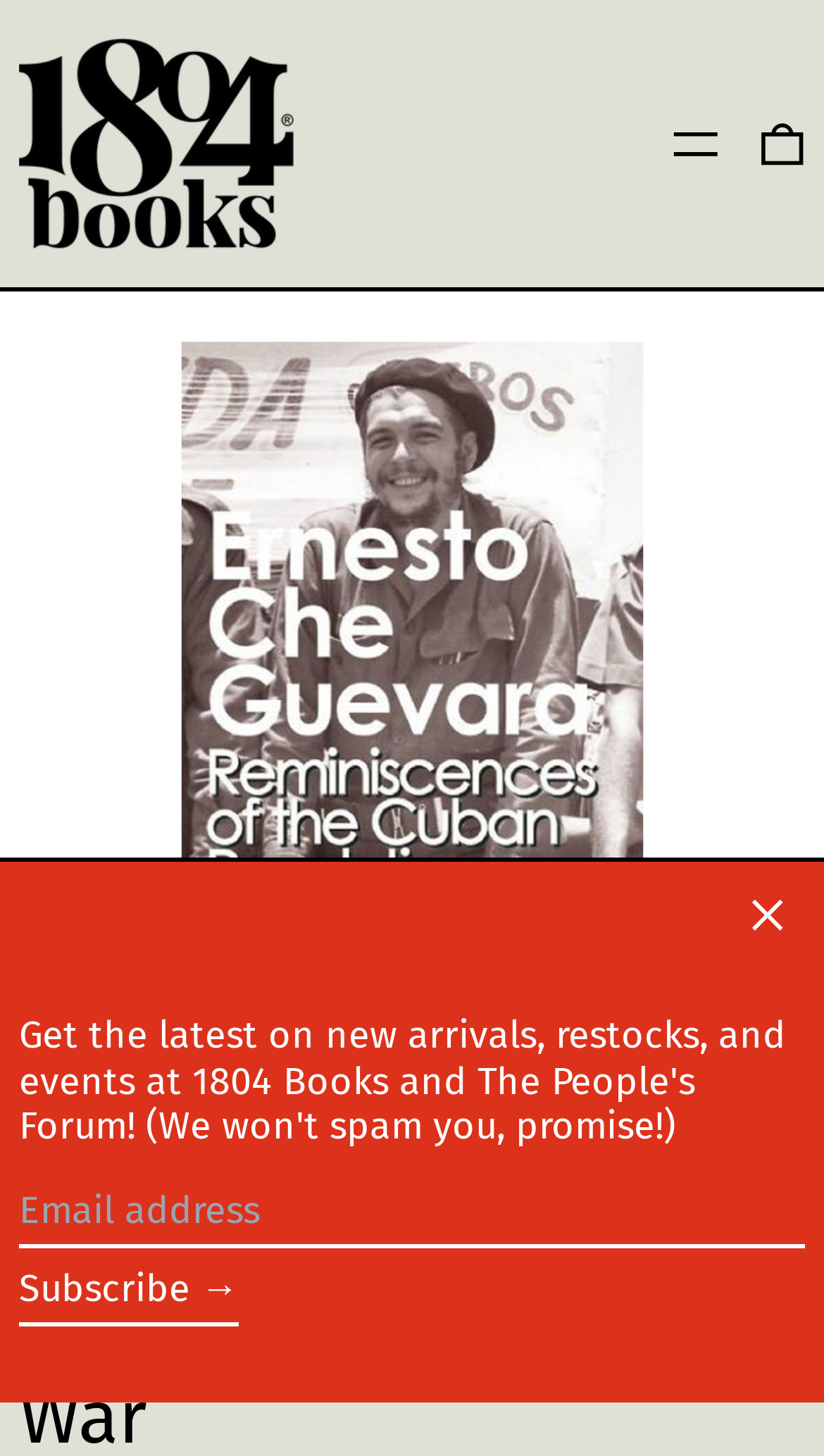Please identify the bounding box coordinates of the clickable area that will fulfill the following instruction: "Close the popup". The coordinates should be in the format of four float numbers between 0 and 1, i.e., [left, top, right, bottom].

[0.885, 0.605, 0.977, 0.659]